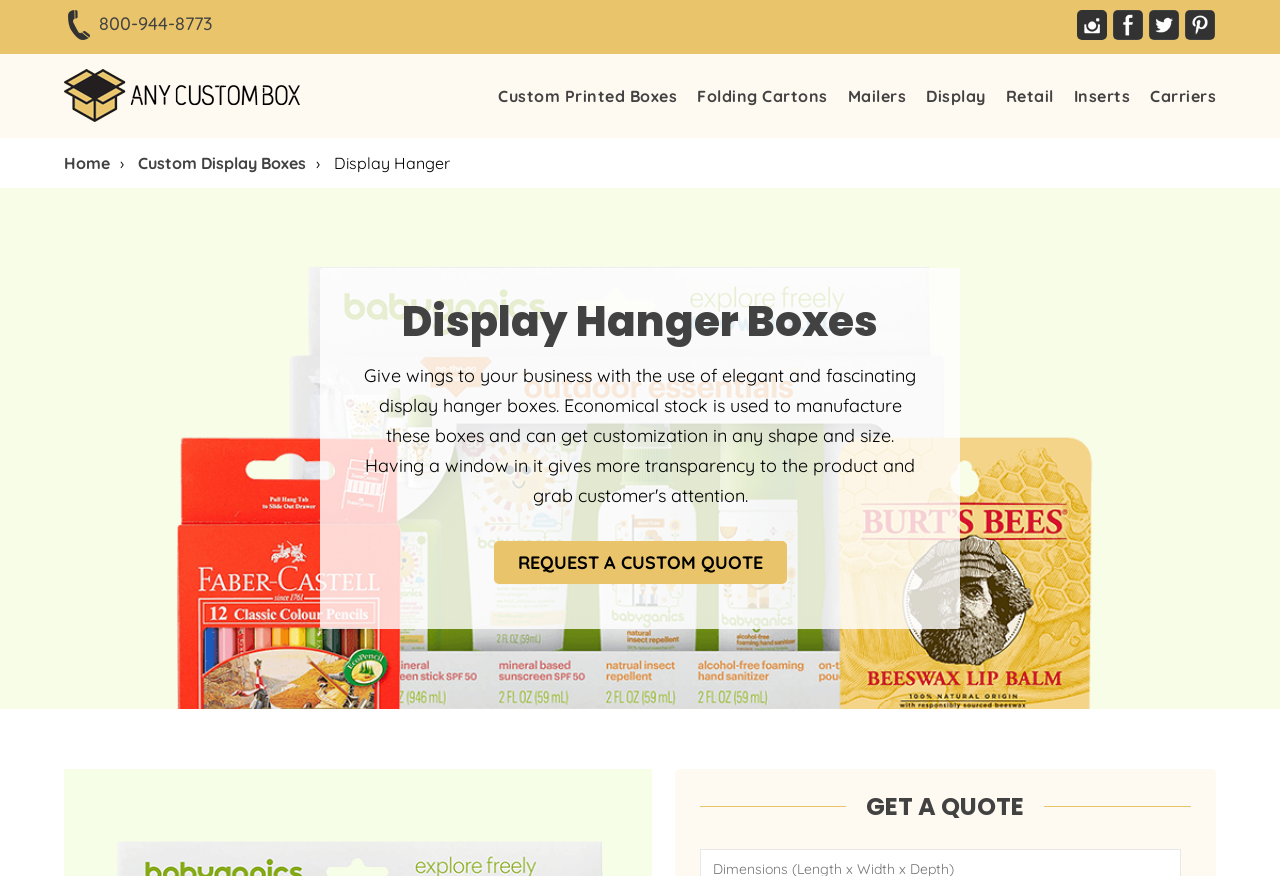Based on the image, please elaborate on the answer to the following question:
What is the button on the middle of the page for?

I found a button with the text 'REQUEST A CUSTOM QUOTE' in the middle section of the webpage, which suggests that it is for requesting a custom quote.